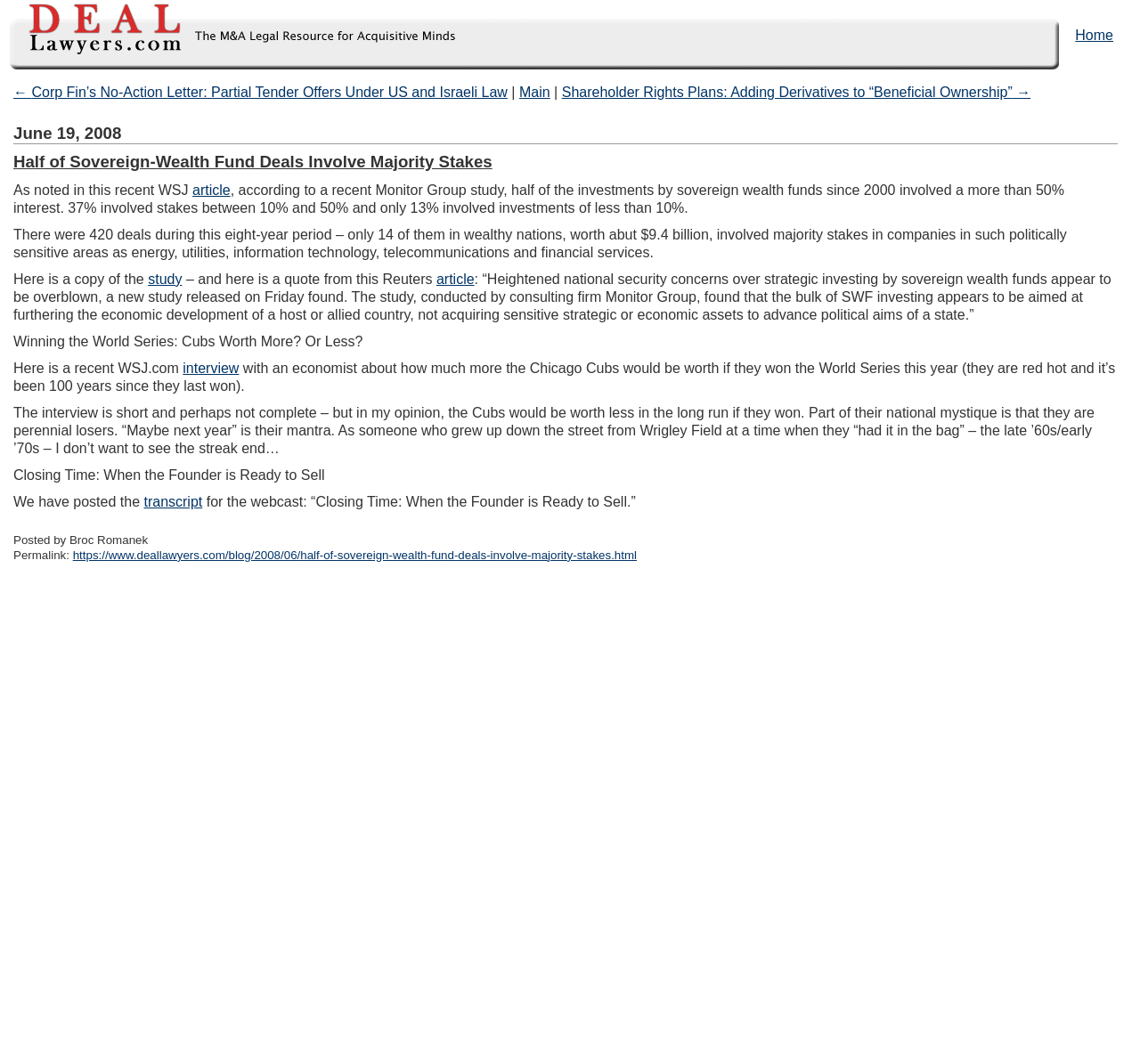Consider the image and give a detailed and elaborate answer to the question: 
What is the name of the consulting firm mentioned in the article?

I found the name of the consulting firm by reading the text of the article, which says 'according to a recent Monitor Group study...'.